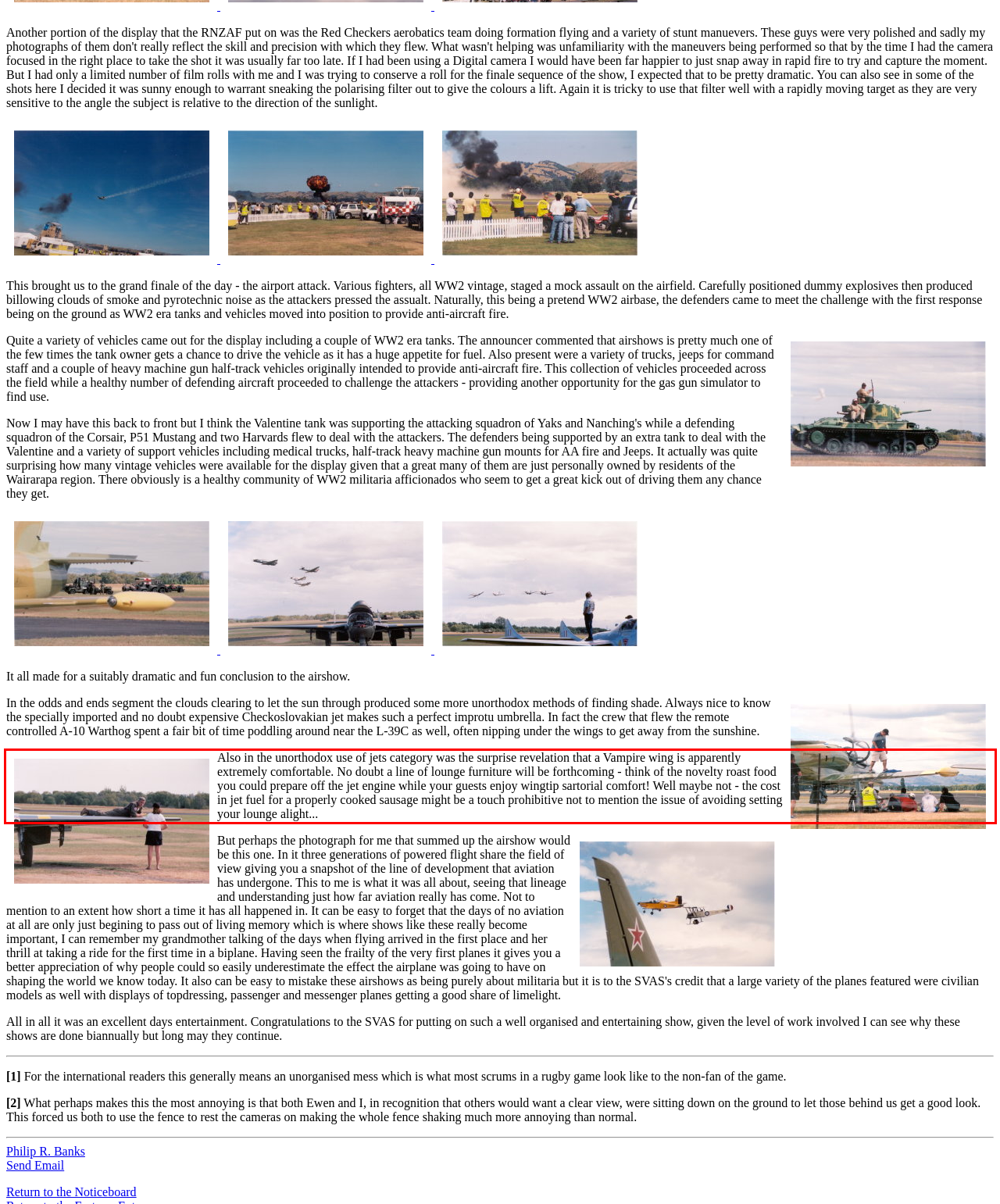Please use OCR to extract the text content from the red bounding box in the provided webpage screenshot.

Also in the unorthodox use of jets category was the surprise revelation that a Vampire wing is apparently extremely comfortable. No doubt a line of lounge furniture will be forthcoming - think of the novelty roast food you could prepare off the jet engine while your guests enjoy wingtip sartorial comfort! Well maybe not - the cost in jet fuel for a properly cooked sausage might be a touch prohibitive not to mention the issue of avoiding setting your lounge alight...